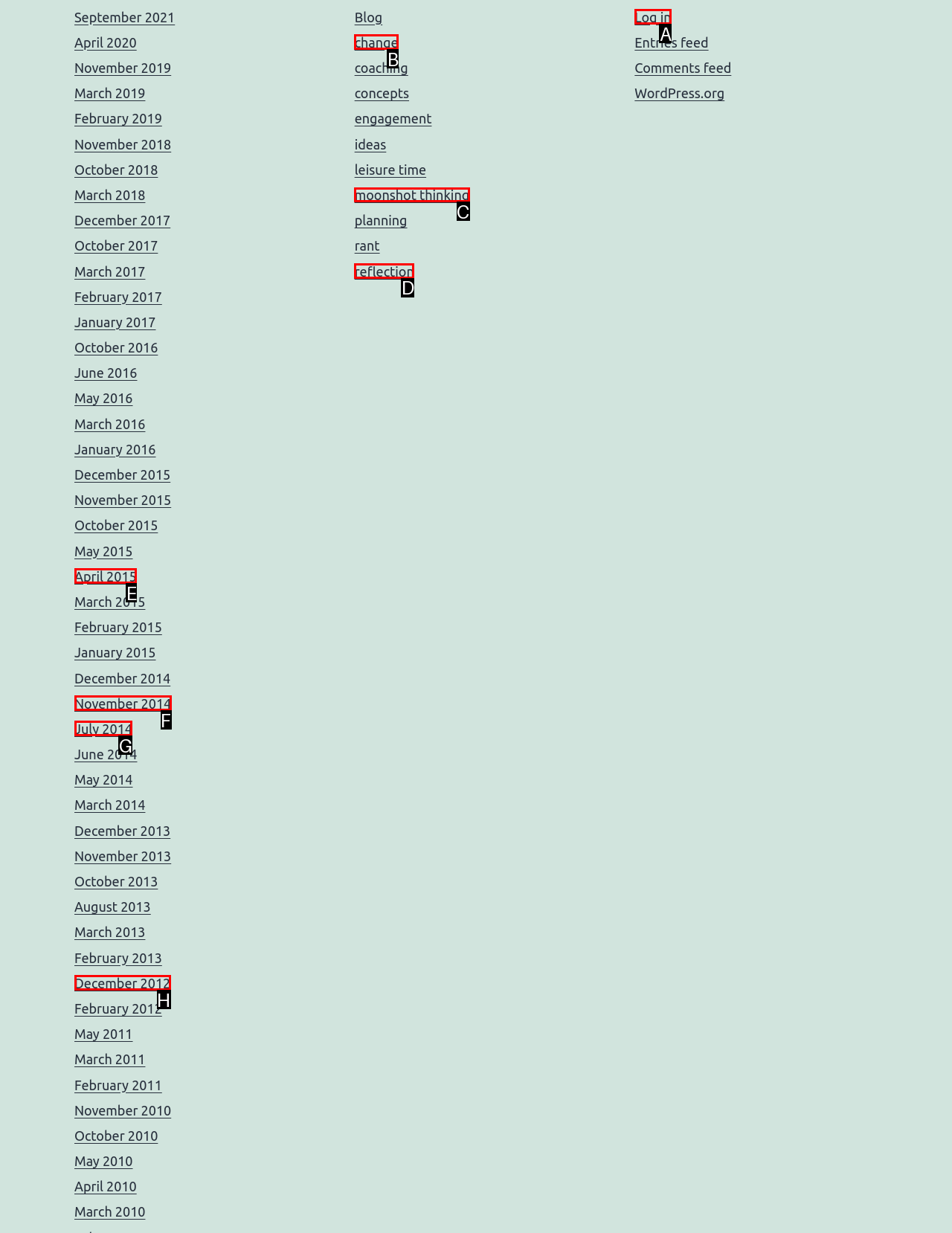Determine which HTML element I should select to execute the task: Explore moonshot thinking concepts
Reply with the corresponding option's letter from the given choices directly.

C